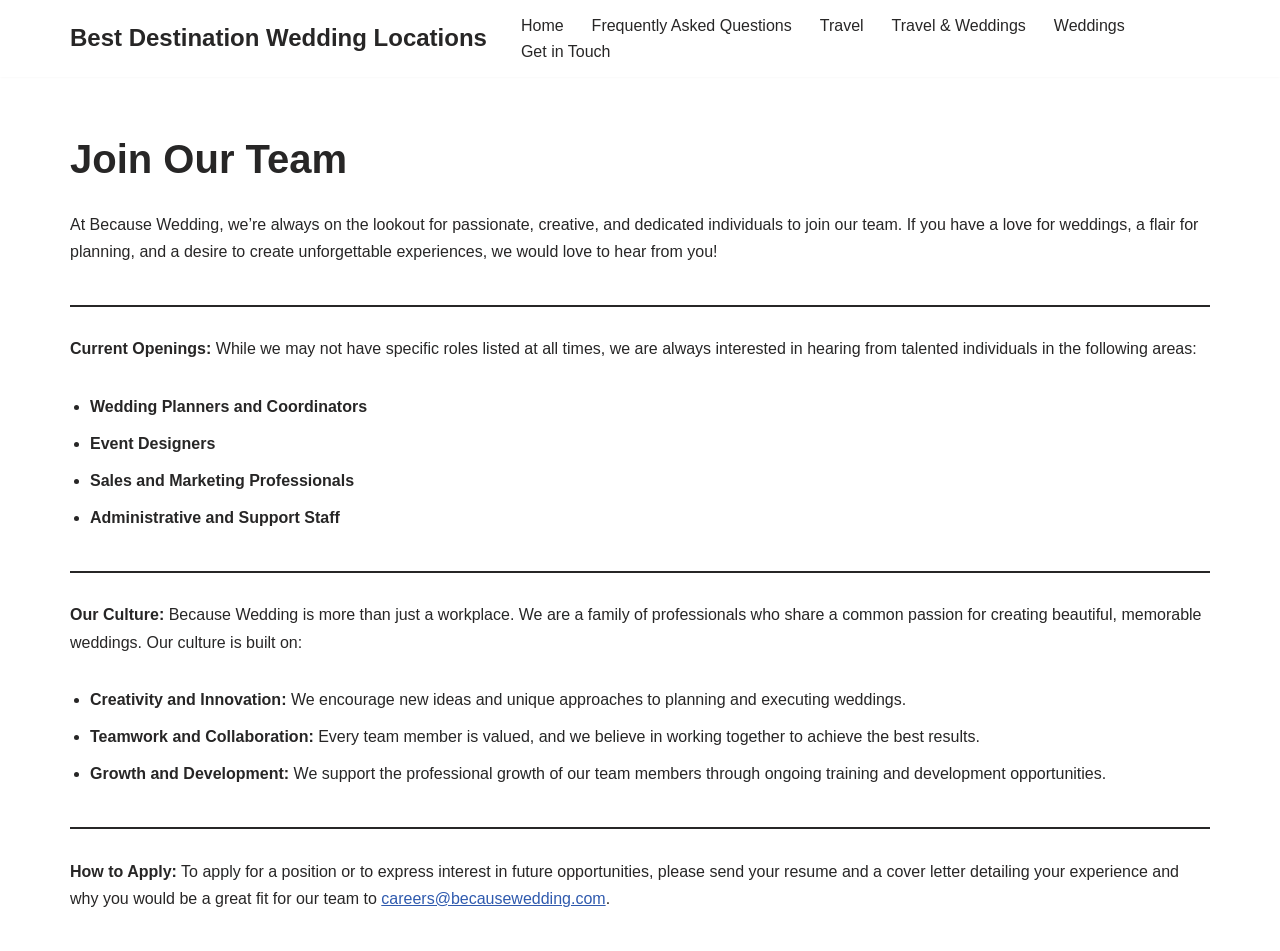Please provide the bounding box coordinates for the element that needs to be clicked to perform the instruction: "Send an email". The coordinates must consist of four float numbers between 0 and 1, formatted as [left, top, right, bottom].

None